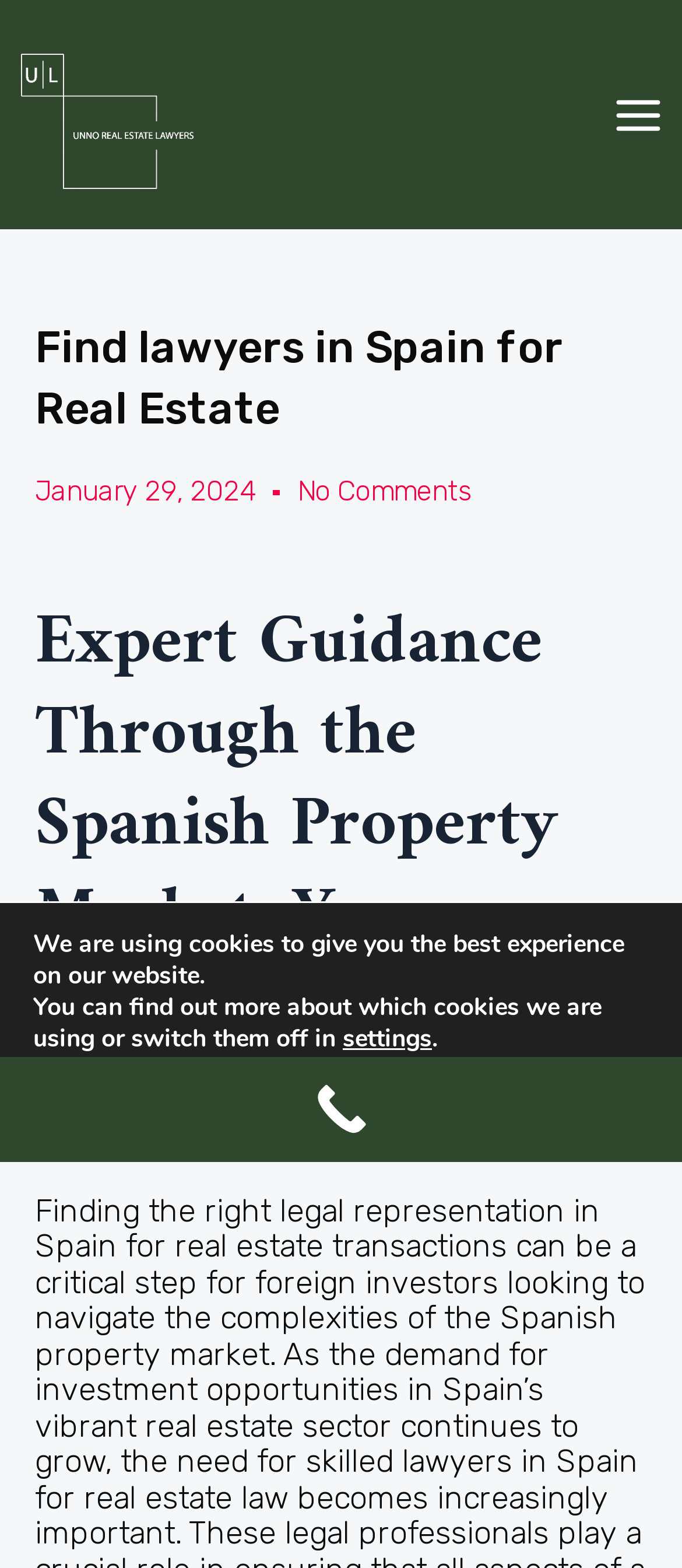Respond to the question with just a single word or phrase: 
What is the date mentioned on the webpage?

January 29, 2024